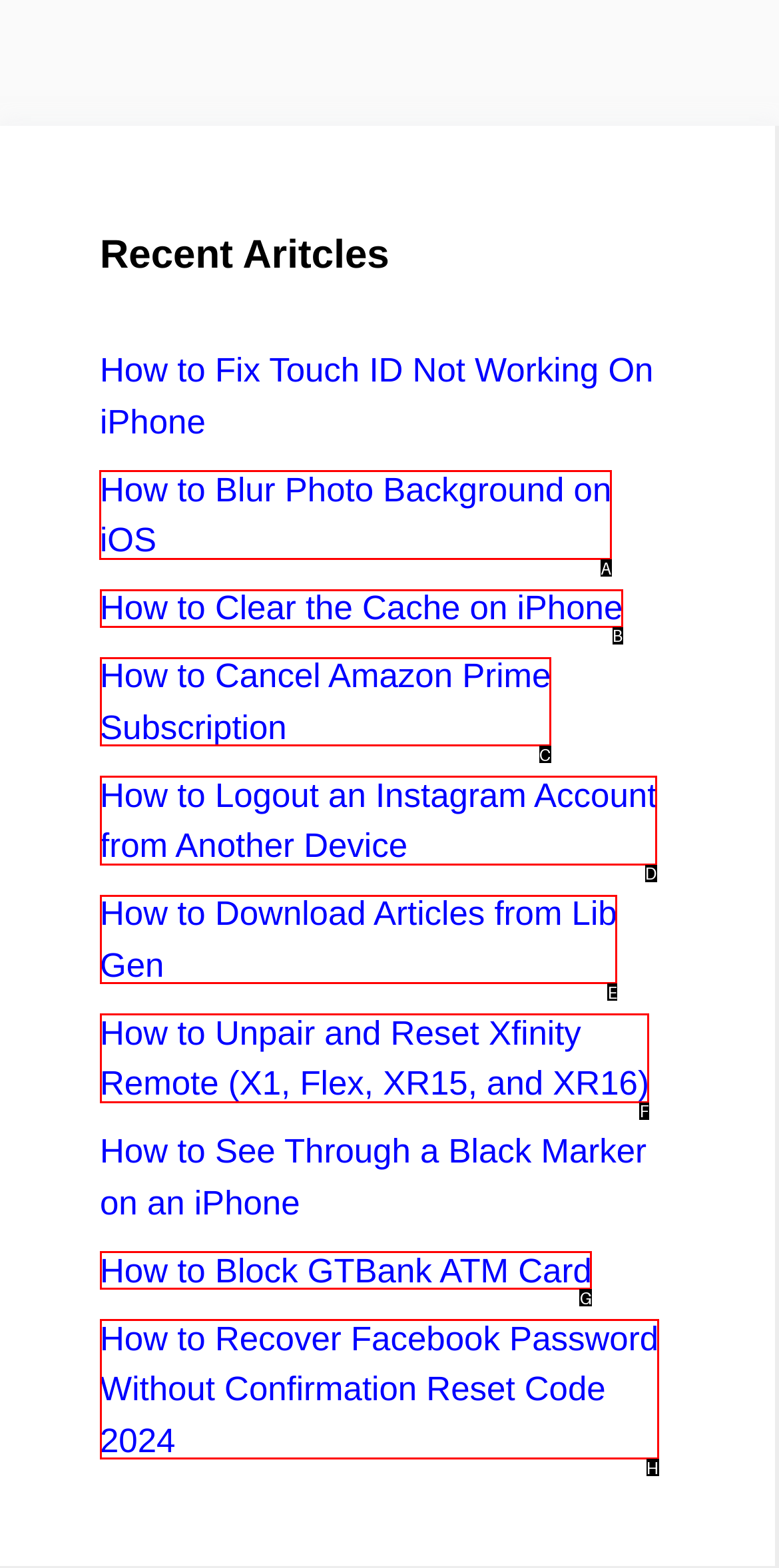Identify the letter of the UI element you need to select to accomplish the task: Learn how to blur photo background on iOS.
Respond with the option's letter from the given choices directly.

A